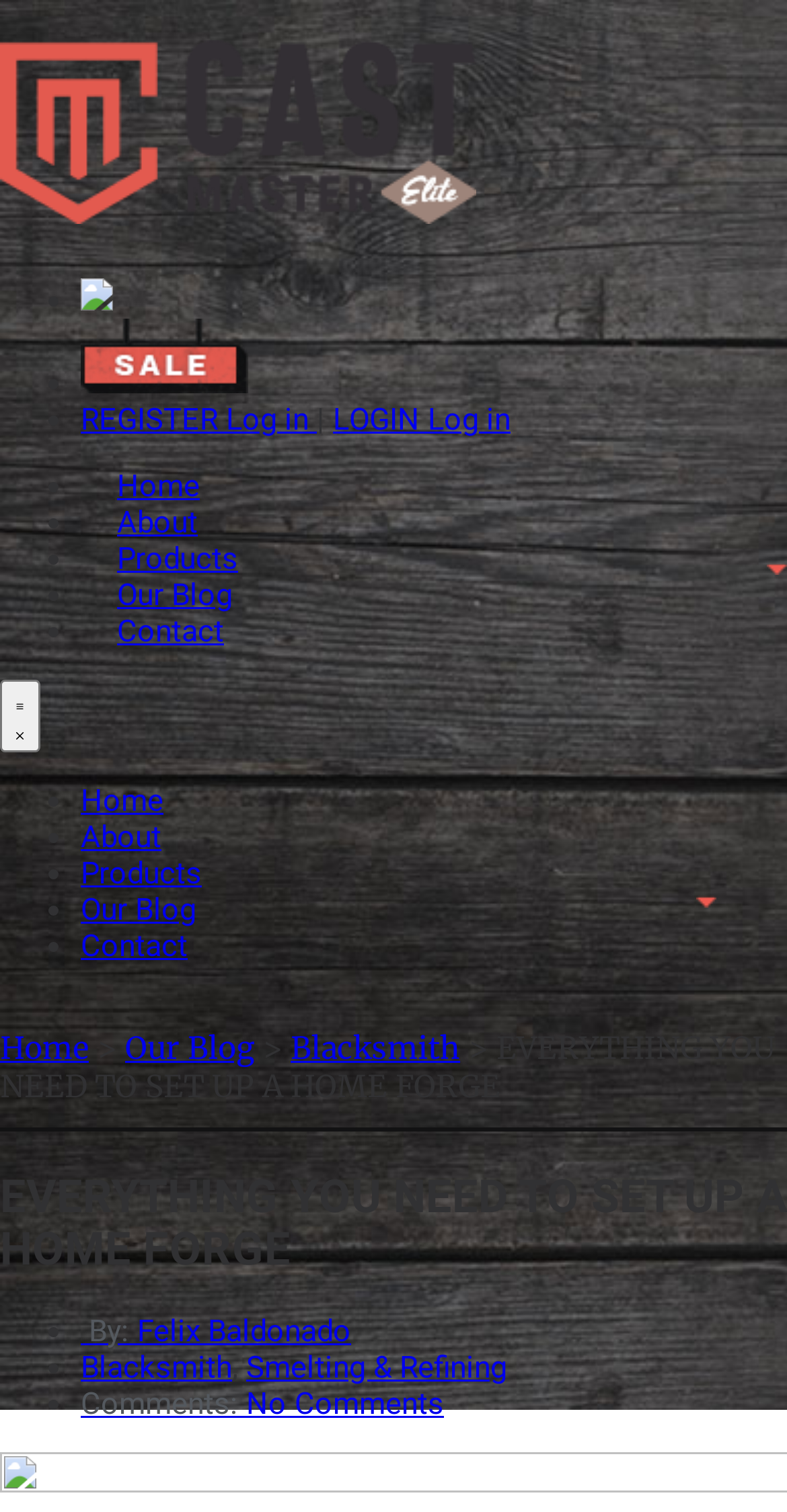Determine the coordinates of the bounding box that should be clicked to complete the instruction: "Click the 'Blacksmith' link". The coordinates should be represented by four float numbers between 0 and 1: [left, top, right, bottom].

[0.369, 0.681, 0.585, 0.706]